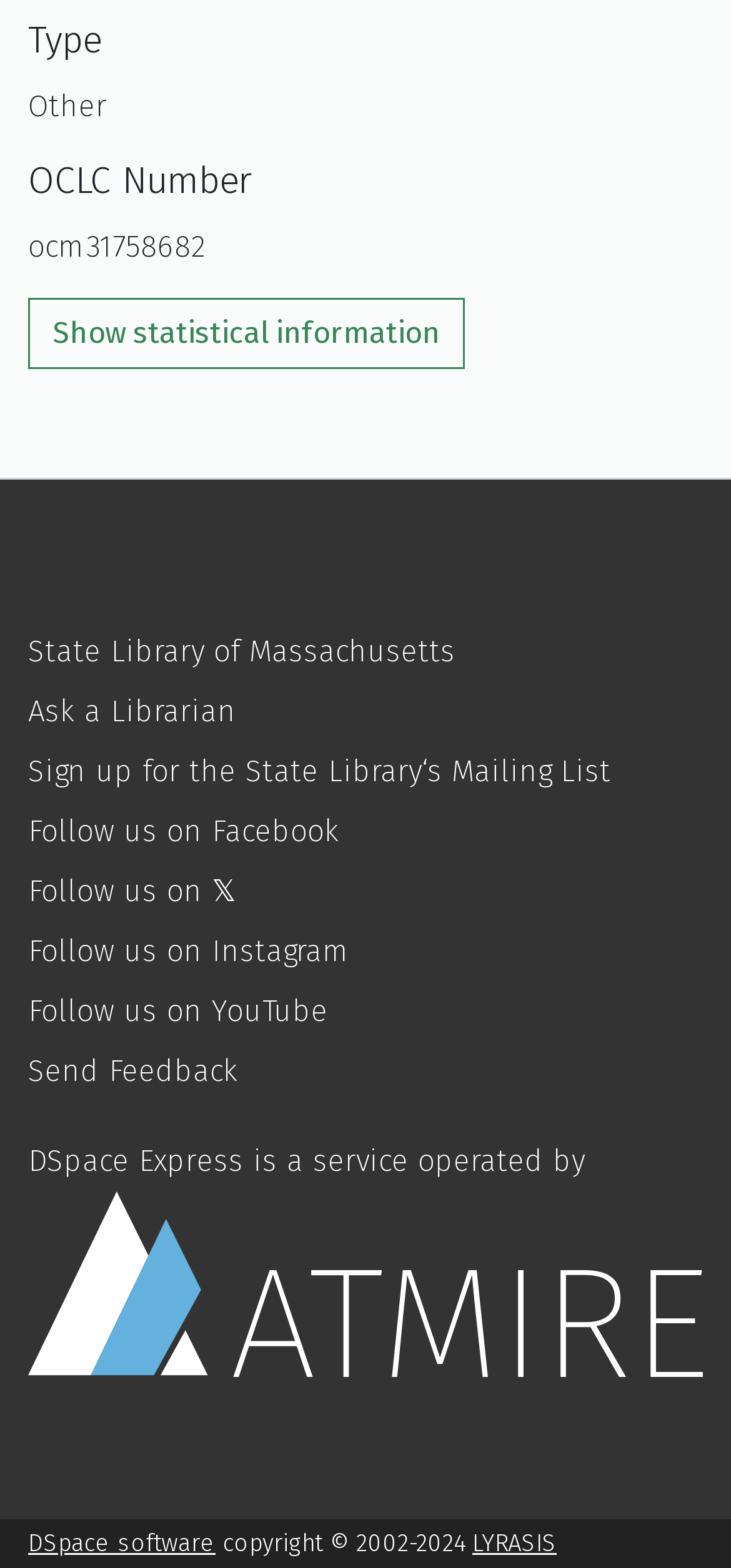Please find the bounding box coordinates in the format (top-left x, top-left y, bottom-right x, bottom-right y) for the given element description. Ensure the coordinates are floating point numbers between 0 and 1. Description: Send Feedback

[0.038, 0.672, 0.326, 0.695]